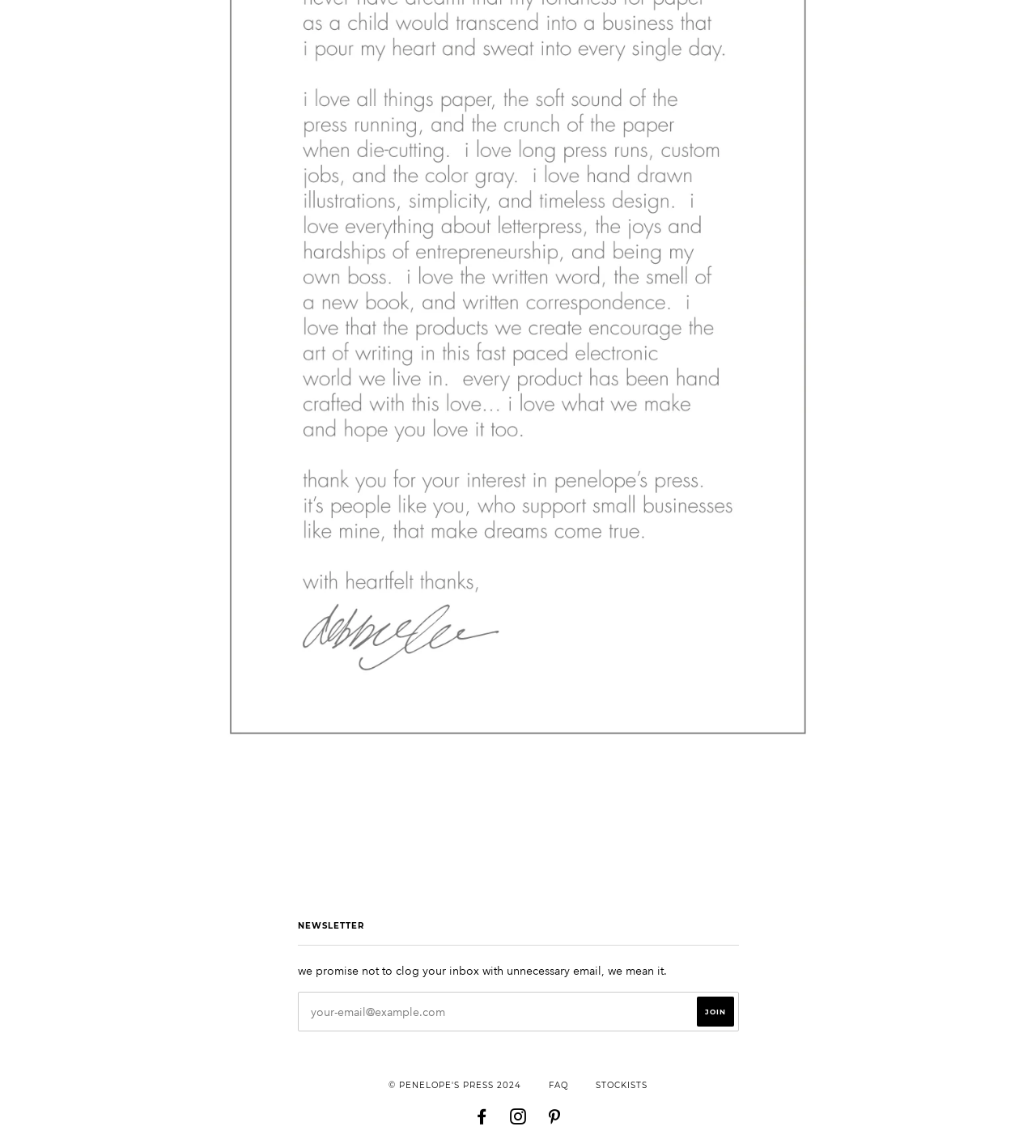Identify the bounding box for the described UI element. Provide the coordinates in (top-left x, top-left y, bottom-right x, bottom-right y) format with values ranging from 0 to 1: aria-label="your-email@example.com" name="contact[email]" placeholder="your-email@example.com"

[0.292, 0.868, 0.672, 0.894]